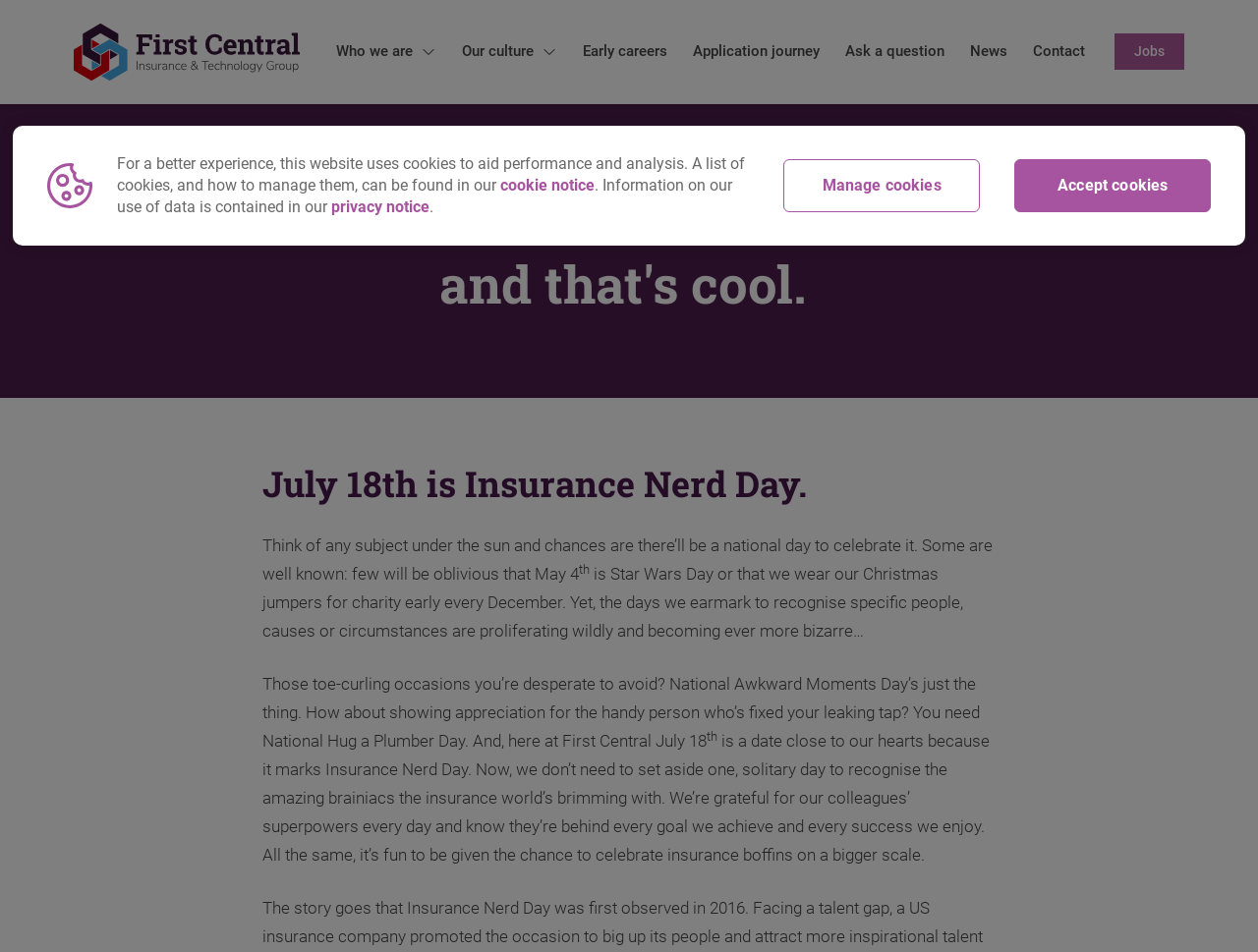Generate a thorough caption detailing the webpage content.

The webpage appears to be a careers webpage for First Central, a company in the insurance and technology industry. At the top left, there is a logo of First Central Insurance & Technology Group, accompanied by a link to the company's main page. 

On the top right, there are several links to different sections of the careers webpage, including "Who we are", "Our culture", "Early careers", "Application journey", "Ask a question", "News", and "Contact". These links are arranged horizontally, with "Who we are" on the left and "Contact" on the right.

Below the links, there is a heading that reads "Some of us are geeks and that's cool." This is followed by a series of paragraphs discussing the celebration of national days, including Insurance Nerd Day on July 18th. The text is divided into several sections, with superscript numbers scattered throughout.

At the bottom of the page, there is a link to the main content and another to the footer. Additionally, there is a privacy notice that pops up as a modal dialog, which explains the use of cookies on the website and provides options to manage or accept them.